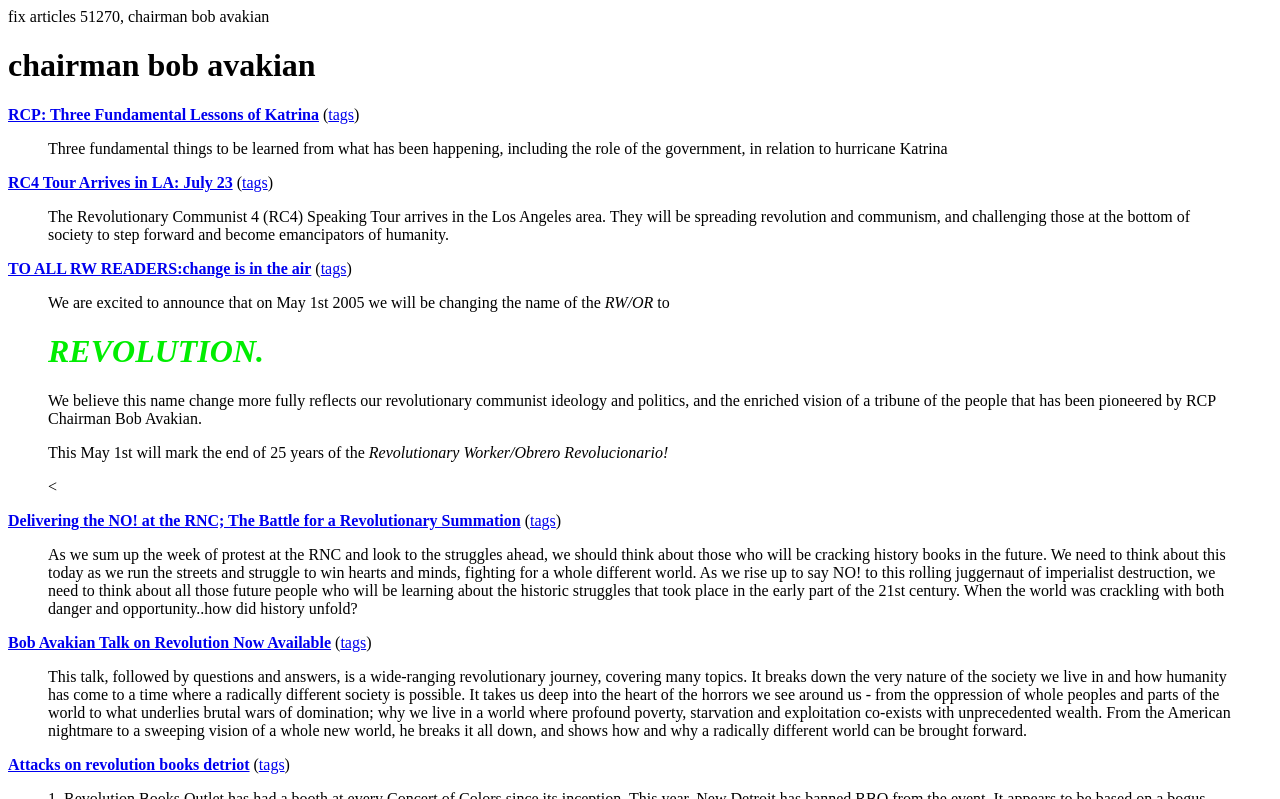Locate the bounding box coordinates of the segment that needs to be clicked to meet this instruction: "Check out the RC4 Tour Arrives in LA: July 23".

[0.006, 0.218, 0.182, 0.239]